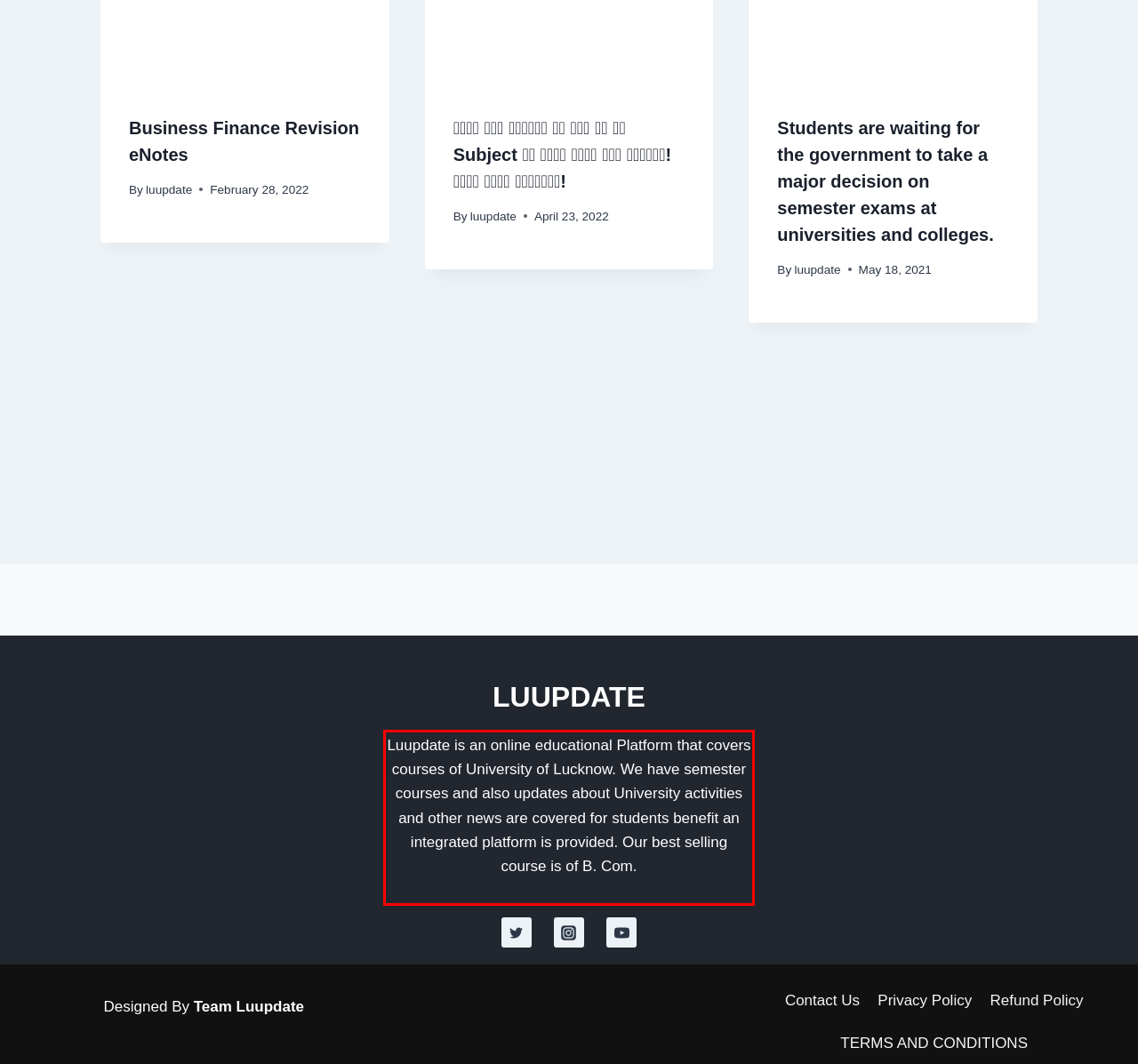Please use OCR to extract the text content from the red bounding box in the provided webpage screenshot.

Luupdate is an online educational Platform that covers courses of University of Lucknow. We have semester courses and also updates about University activities and other news are covered for students benefit an integrated platform is provided. Our best selling course is of B. Com.